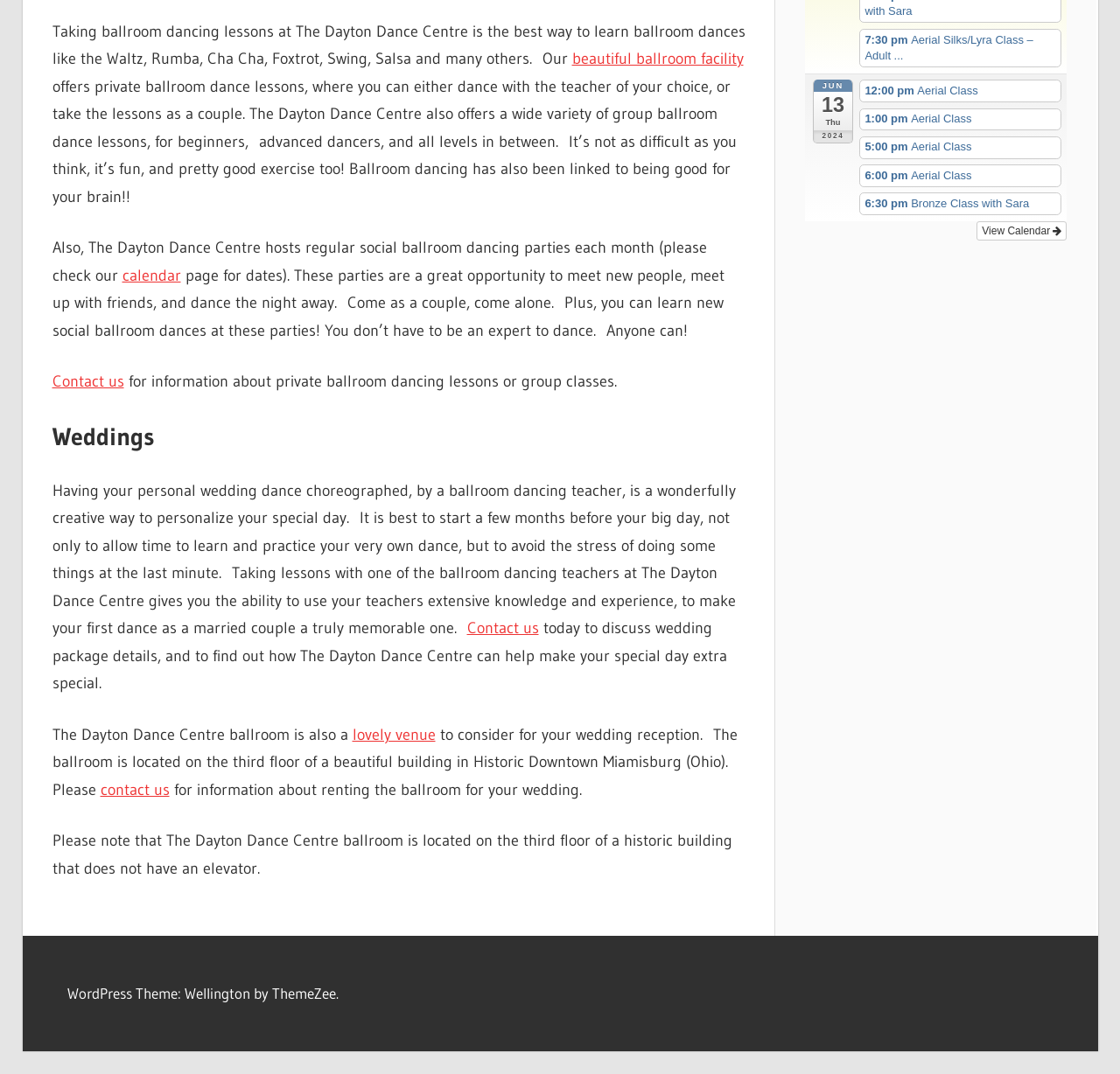Based on the element description "beautiful ballroom facility", predict the bounding box coordinates of the UI element.

[0.511, 0.046, 0.664, 0.064]